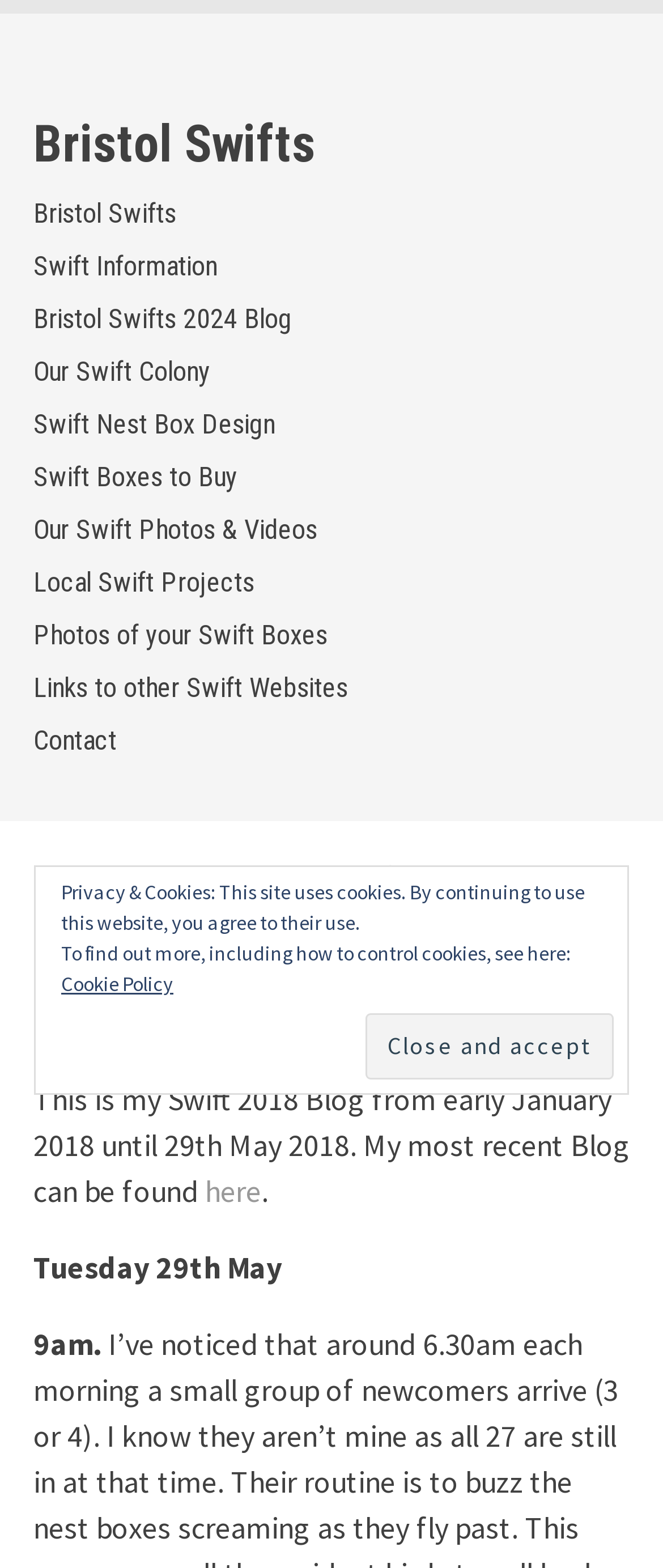Please locate the bounding box coordinates for the element that should be clicked to achieve the following instruction: "Contact". Ensure the coordinates are given as four float numbers between 0 and 1, i.e., [left, top, right, bottom].

[0.05, 0.455, 0.95, 0.489]